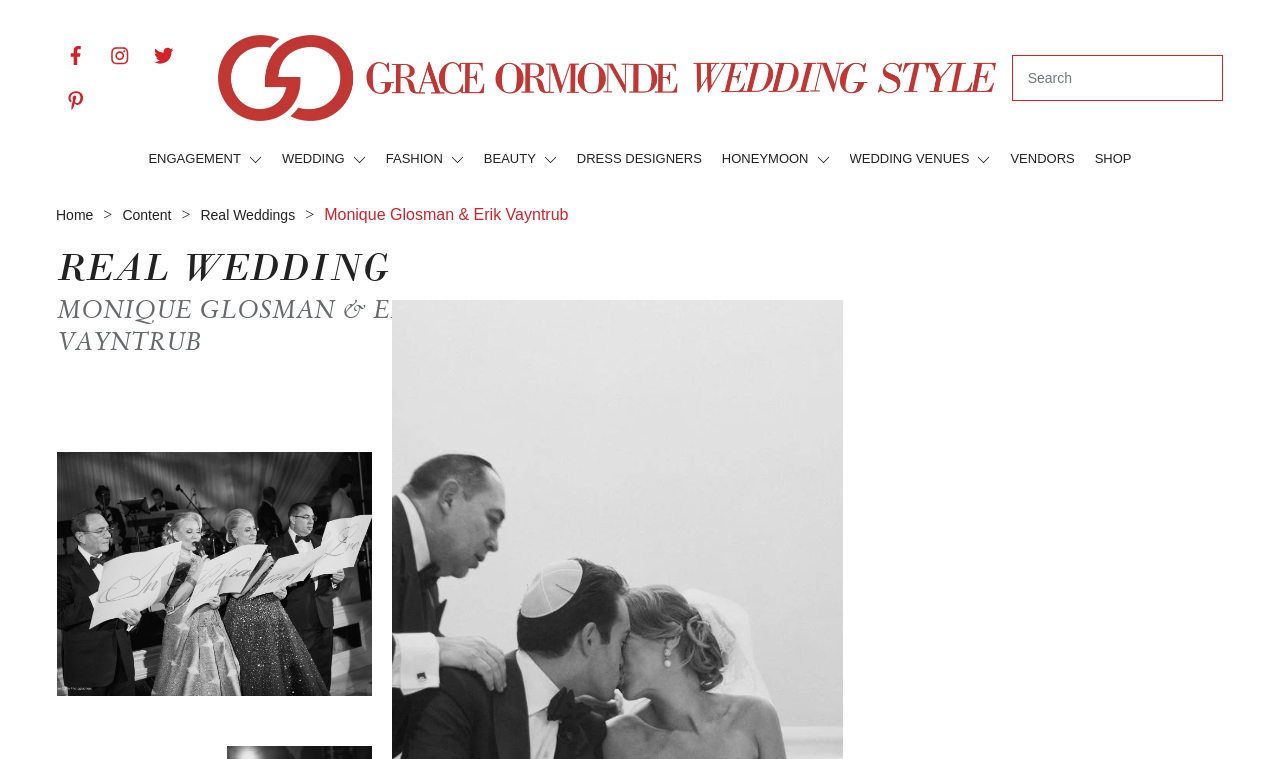Is there a search function on the webpage?
Provide an in-depth and detailed explanation in response to the question.

I found a search element on the webpage, which is represented by the searchbox 'Search' inside the search element [535]. This suggests that the webpage has a search function that allows users to search for content.